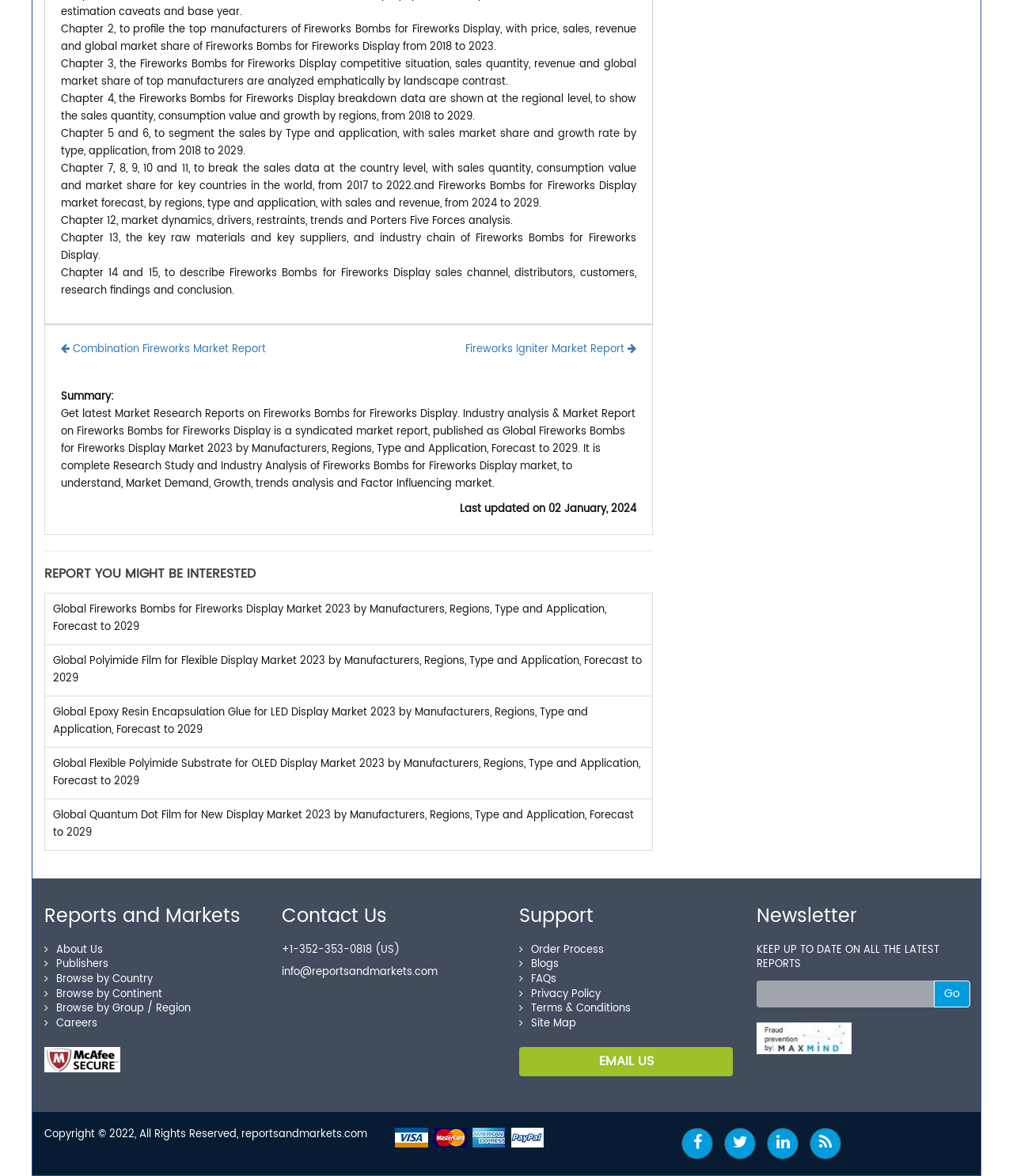Pinpoint the bounding box coordinates of the area that should be clicked to complete the following instruction: "View the 'Global Fireworks Bombs for Fireworks Display Market 2023 by Manufacturers, Regions, Type and Application, Forecast to 2029' report". The coordinates must be given as four float numbers between 0 and 1, i.e., [left, top, right, bottom].

[0.052, 0.512, 0.598, 0.541]